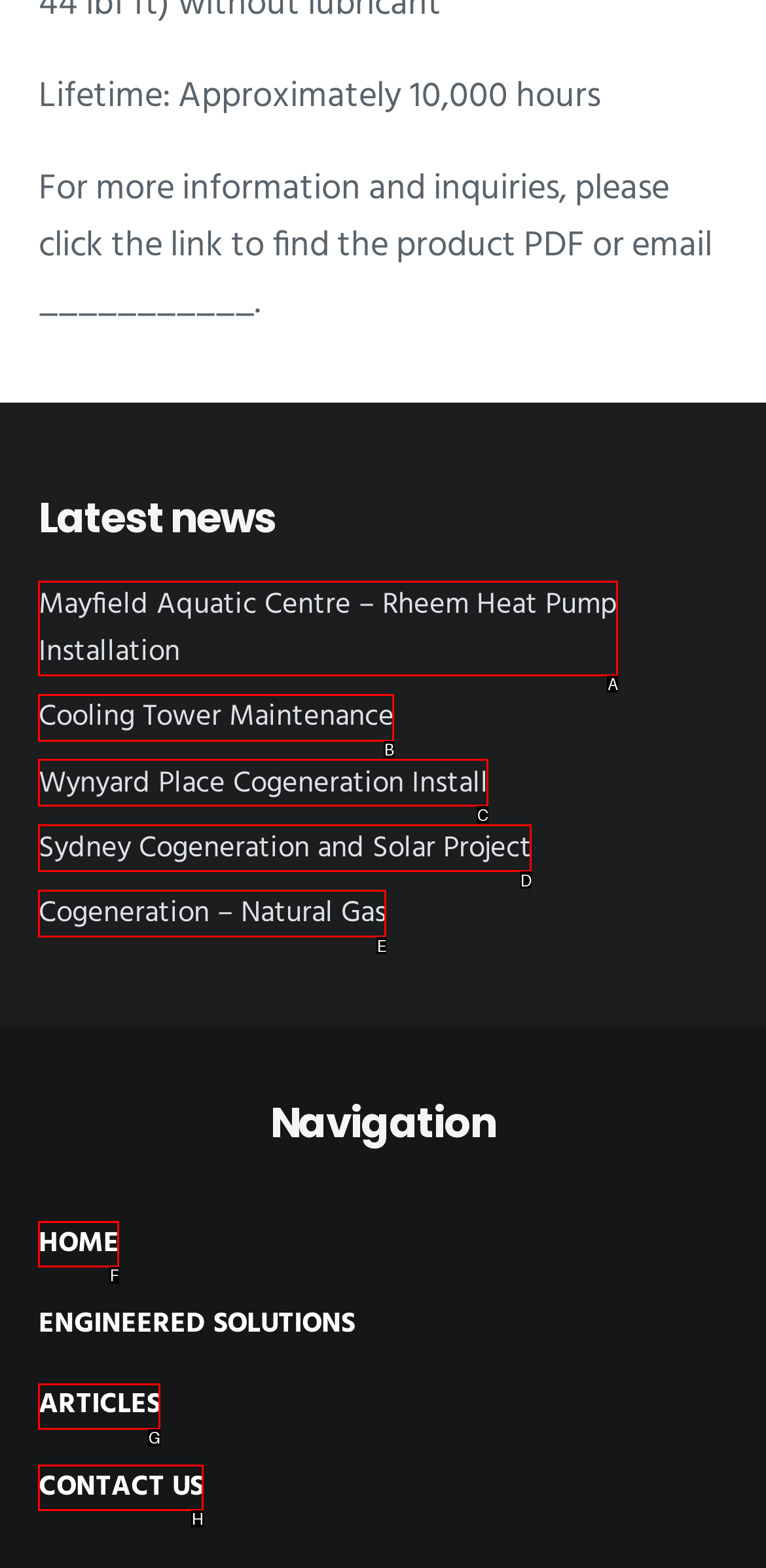Which HTML element among the options matches this description: Articles? Answer with the letter representing your choice.

G